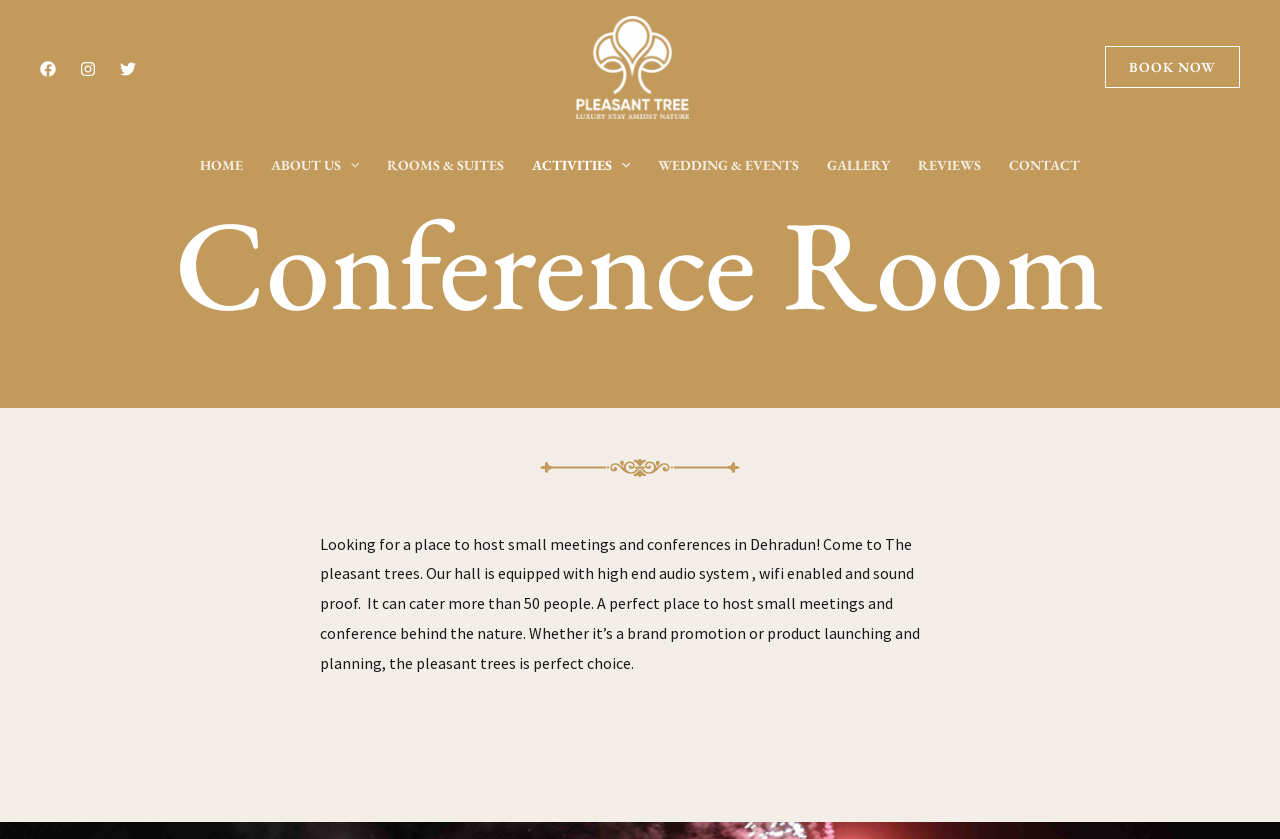Reply to the question with a single word or phrase:
What social media platforms are linked on the webpage?

Facebook, Instagram, Twitter